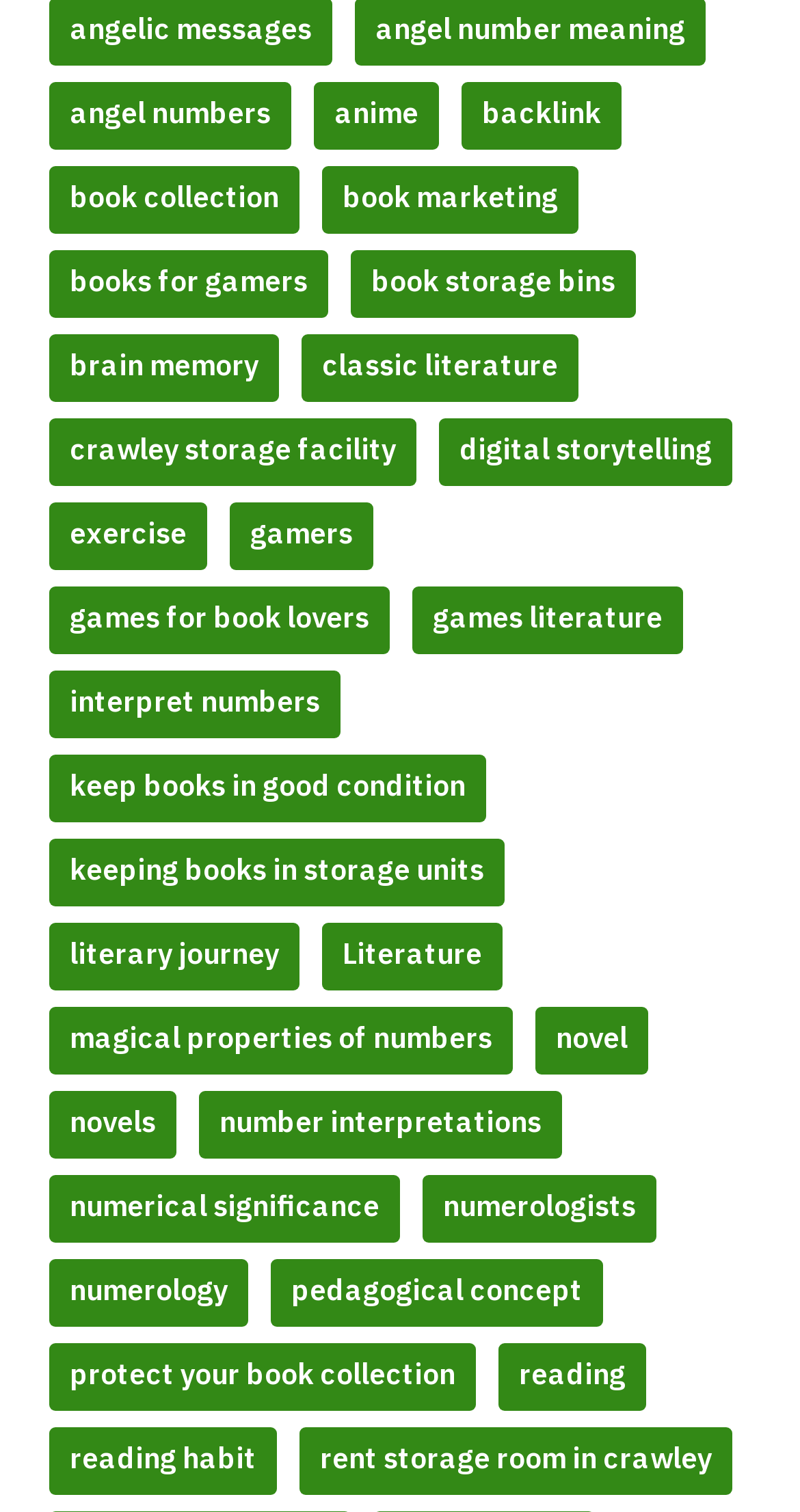How many links are related to storage?
Based on the image content, provide your answer in one word or a short phrase.

3